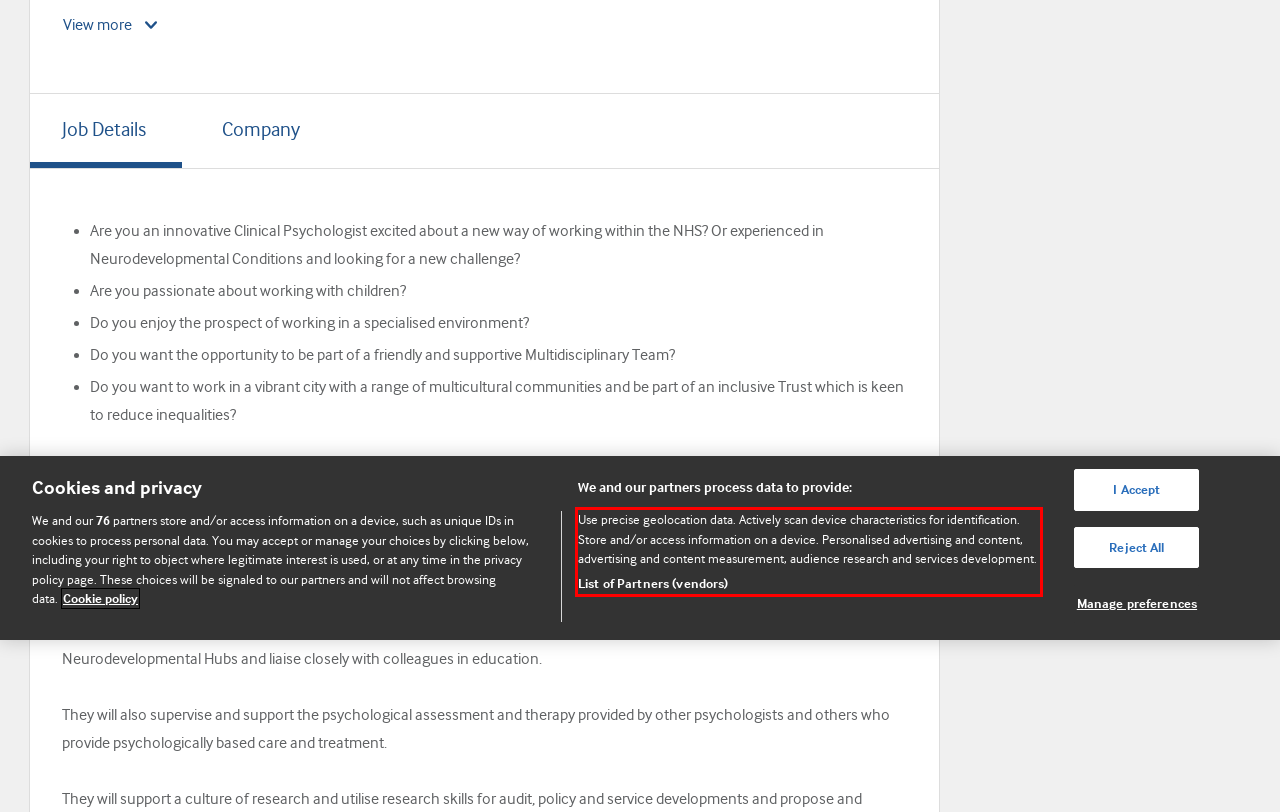Analyze the screenshot of a webpage where a red rectangle is bounding a UI element. Extract and generate the text content within this red bounding box.

Use precise geolocation data. Actively scan device characteristics for identification. Store and/or access information on a device. Personalised advertising and content, advertising and content measurement, audience research and services development. List of Partners (vendors)